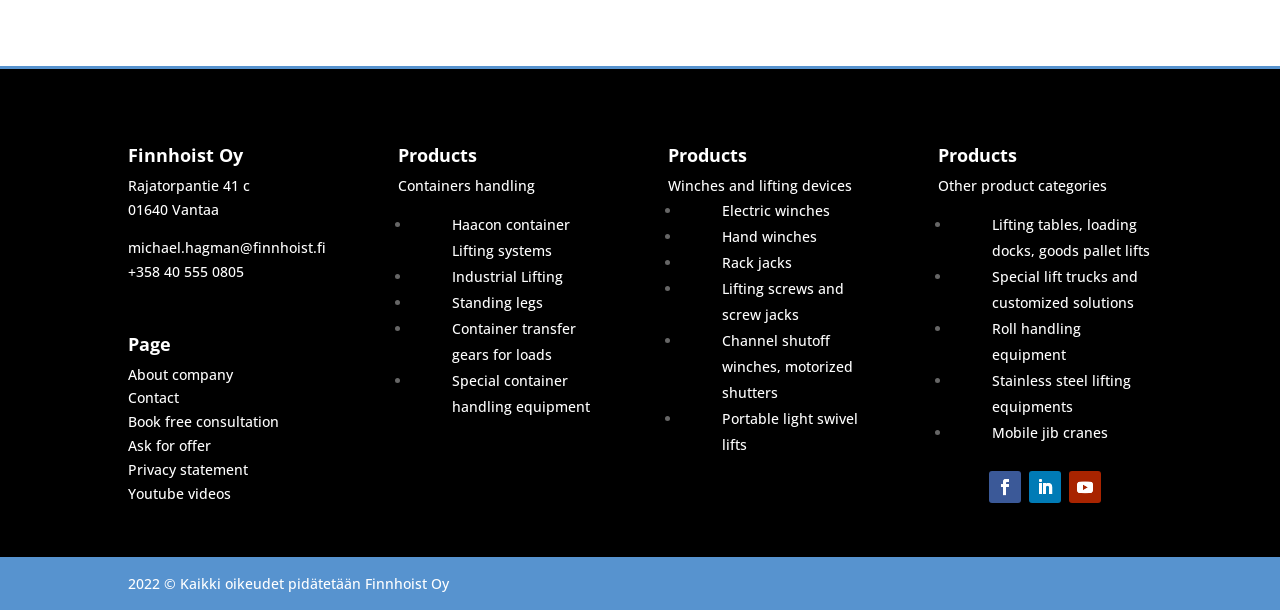What is the company name?
Please answer using one word or phrase, based on the screenshot.

Finnhoist Oy